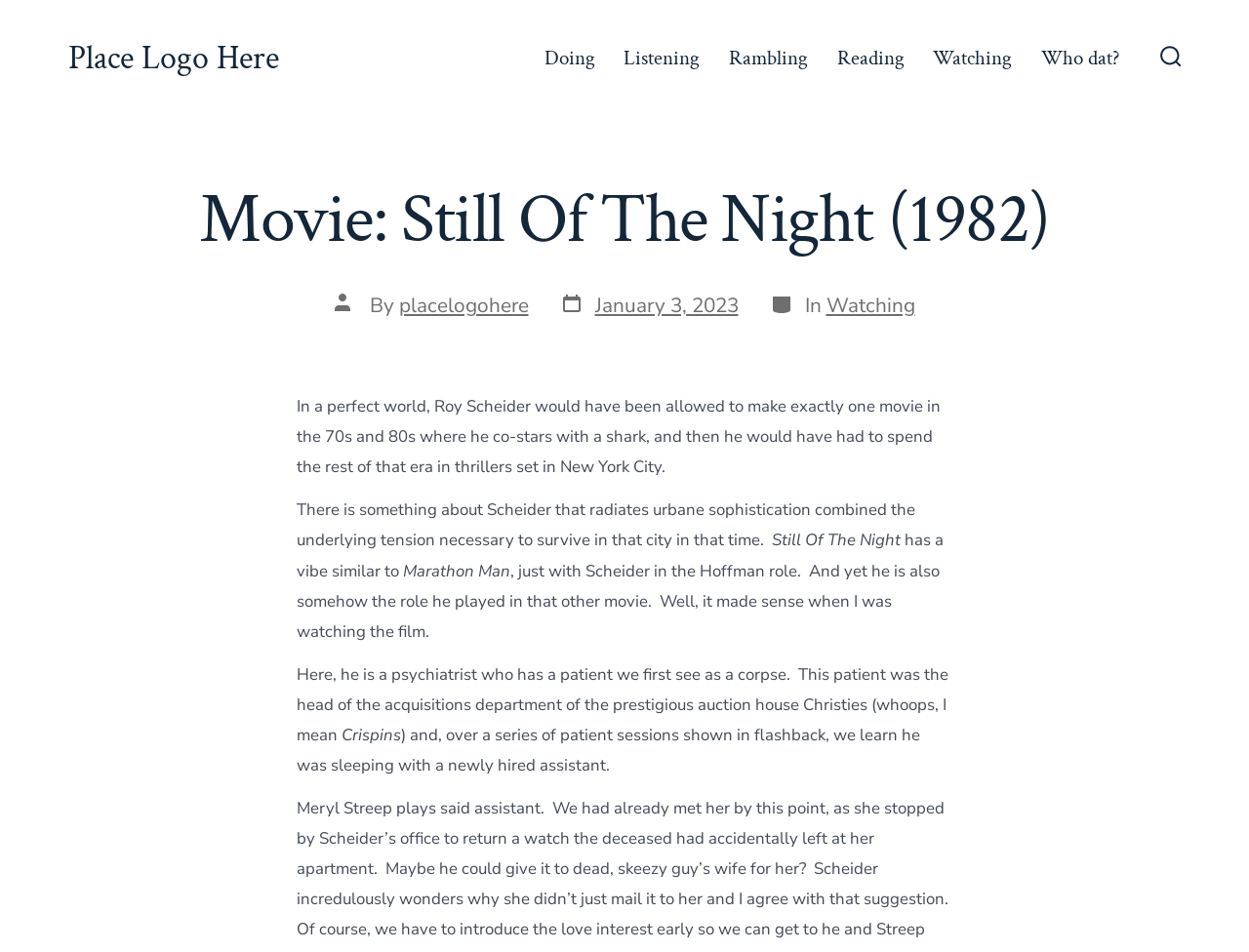Summarize the webpage with intricate details.

This webpage is about the movie "Still Of The Night" (1982). At the top right corner, there is a search toggle button with a small image next to it. On the top left, there is a link to "Place Logo Here". Below it, there is a horizontal navigation menu with links to different categories such as "Doing", "Listening", "Rambling", "Reading", "Watching", and "Who dat?".

The main content of the webpage is a blog post about the movie. The title "Movie: Still Of The Night (1982)" is displayed prominently. Below the title, there is information about the post author and the post date, January 3, 2023. The post is categorized under "Watching".

The blog post itself is a review of the movie, discussing the actor Roy Scheider and his role in the film. The text is divided into several paragraphs, with the first paragraph setting the tone for the review. The subsequent paragraphs provide more details about the movie's plot, comparing it to another movie, "Marathon Man". The review also mentions the movie's setting, a prestigious auction house, and the protagonist's profession as a psychiatrist.

Overall, the webpage has a simple layout, with a focus on the blog post and its content. The navigation menu and search toggle button are easily accessible at the top of the page.